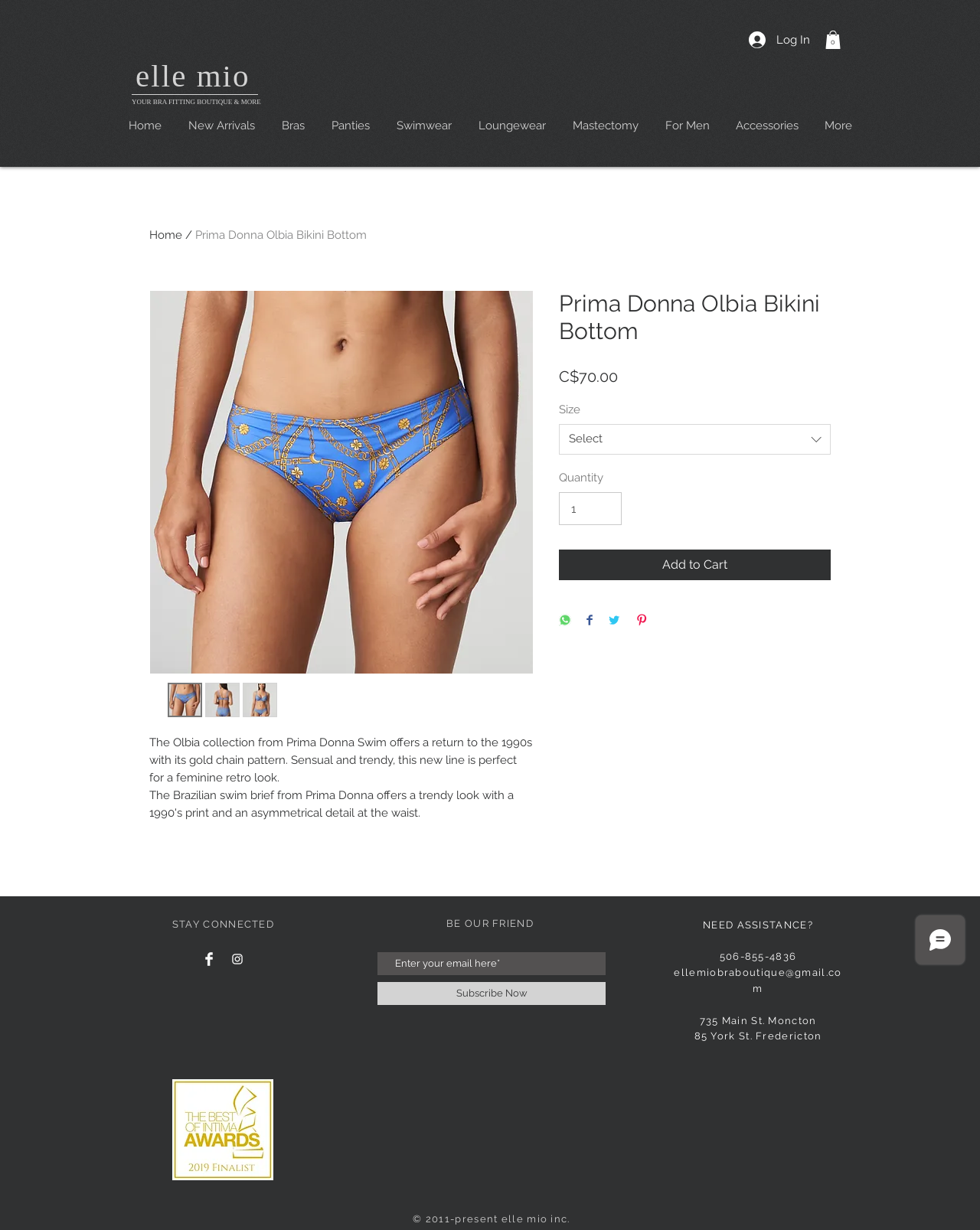Detail the various sections and features of the webpage.

This webpage is about a product page for a bikini bottom from the Olbia collection by Prima Donna Swim. At the top of the page, there is a heading that reads "elle mio" and a link to the website's homepage. Below that, there is a navigation menu with links to different sections of the website, including "Home", "New Arrivals", "Bras", and more.

On the left side of the page, there is a main content area that displays the product information. The product name, "Prima Donna Olbia Bikini Bottom", is displayed in a large font, and below that, there is a description of the product that reads "The Olbia collection from Prima Donna Swim offers a return to the 1990s with its gold chain pattern. Sensual and trendy, this new line is perfect for a feminine retro look." There is also a price listed, "$70.00", and options to select the size and quantity of the product.

Below the product information, there are buttons to add the product to the cart, share it on social media, and pin it on Pinterest. There is also an image of the product, which can be zoomed in on by clicking on the thumbnails below it.

On the right side of the page, there is a sidebar that displays a chat window, social media links, and a newsletter subscription form. The chat window is labeled "Wix Chat" and allows customers to connect with the website's support team. The social media links include Facebook, Instagram, and Twitter, and the newsletter subscription form allows customers to enter their email address to receive updates from the website.

At the bottom of the page, there is a footer section that displays the website's contact information, including a phone number, email address, and physical store locations. There is also a copyright notice that reads "© 2011-present elle mio inc."